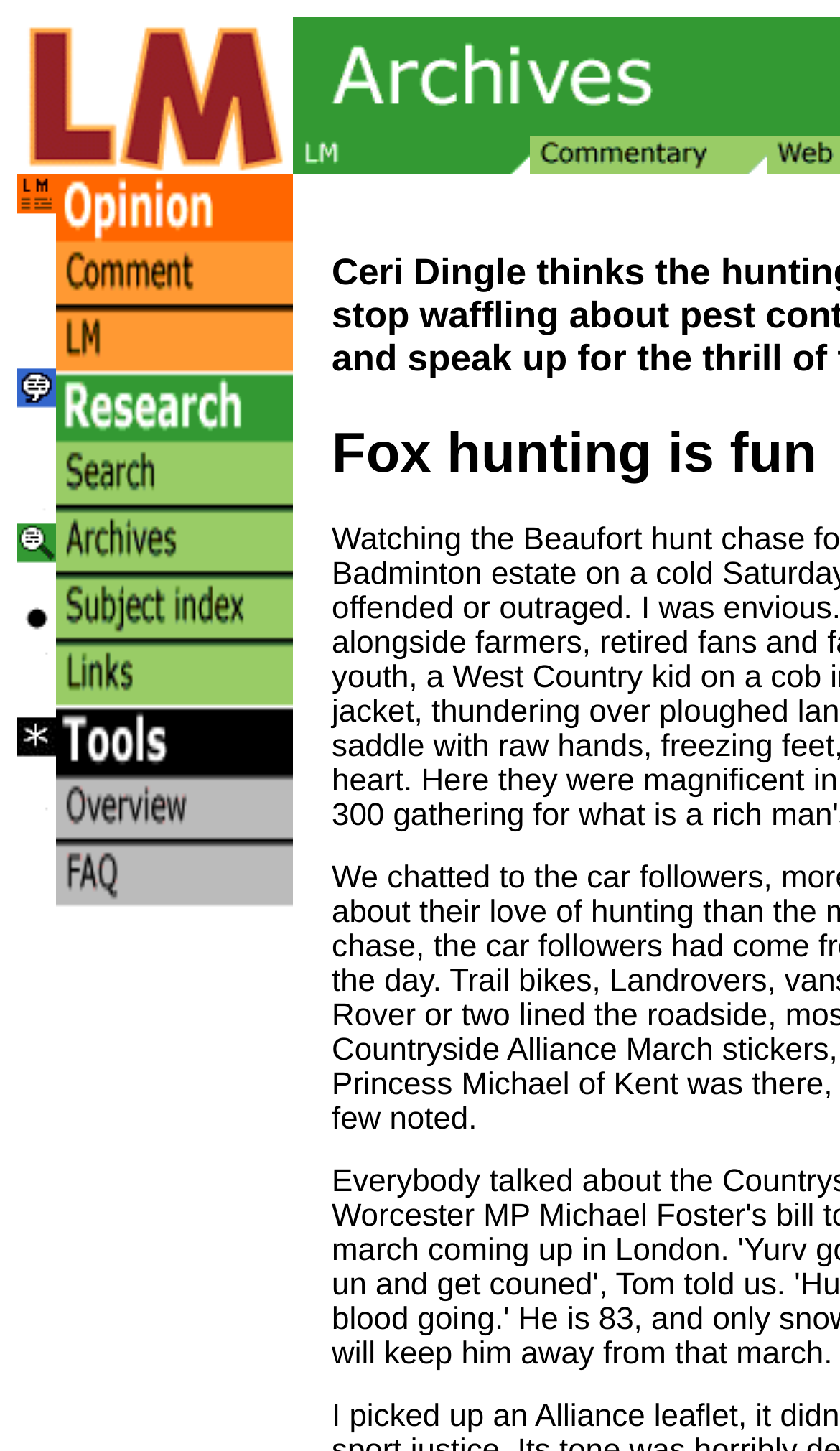Please answer the following query using a single word or phrase: 
What is the purpose of the image at the top left?

Logo